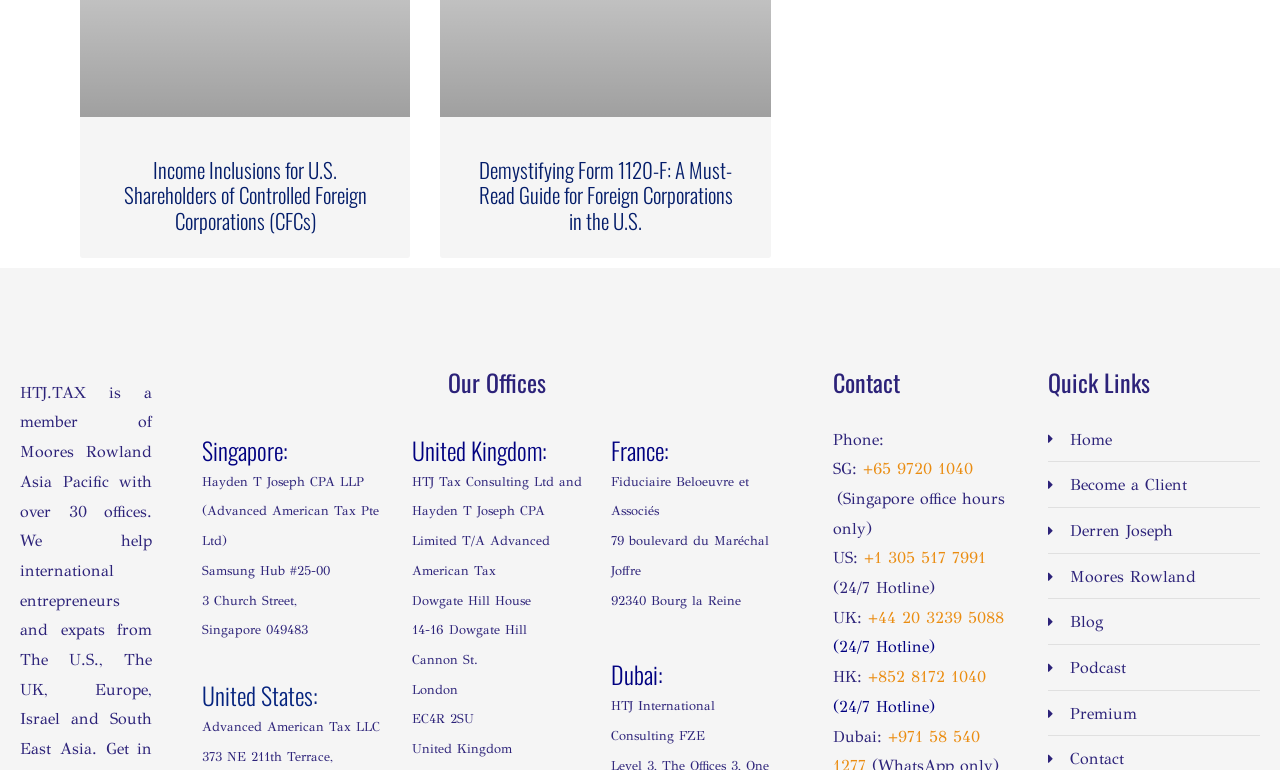Who is Derren Joseph?
Use the screenshot to answer the question with a single word or phrase.

A person related to the company